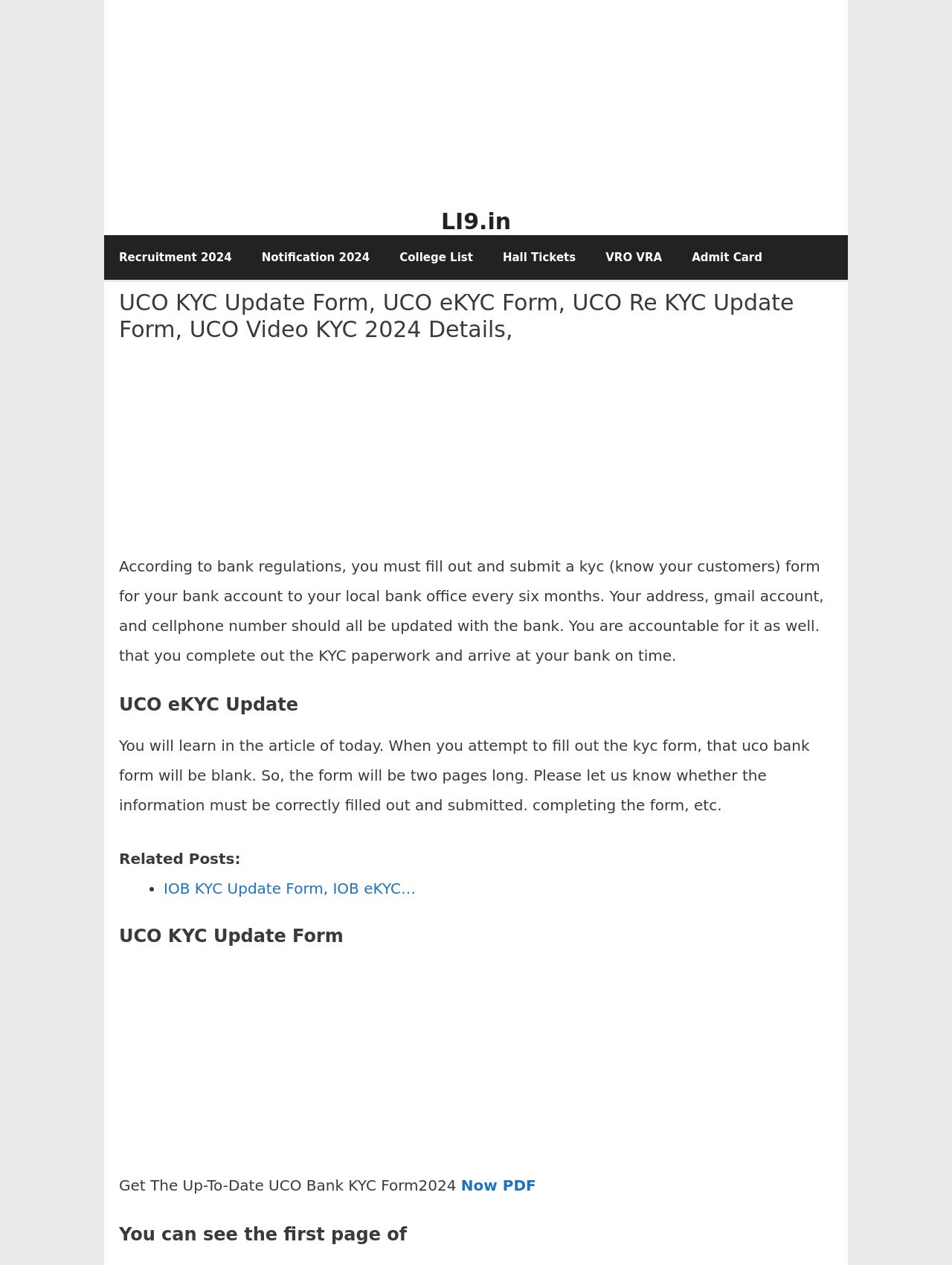Identify the bounding box of the HTML element described here: "Recruitment 2024". Provide the coordinates as four float numbers between 0 and 1: [left, top, right, bottom].

[0.109, 0.186, 0.259, 0.221]